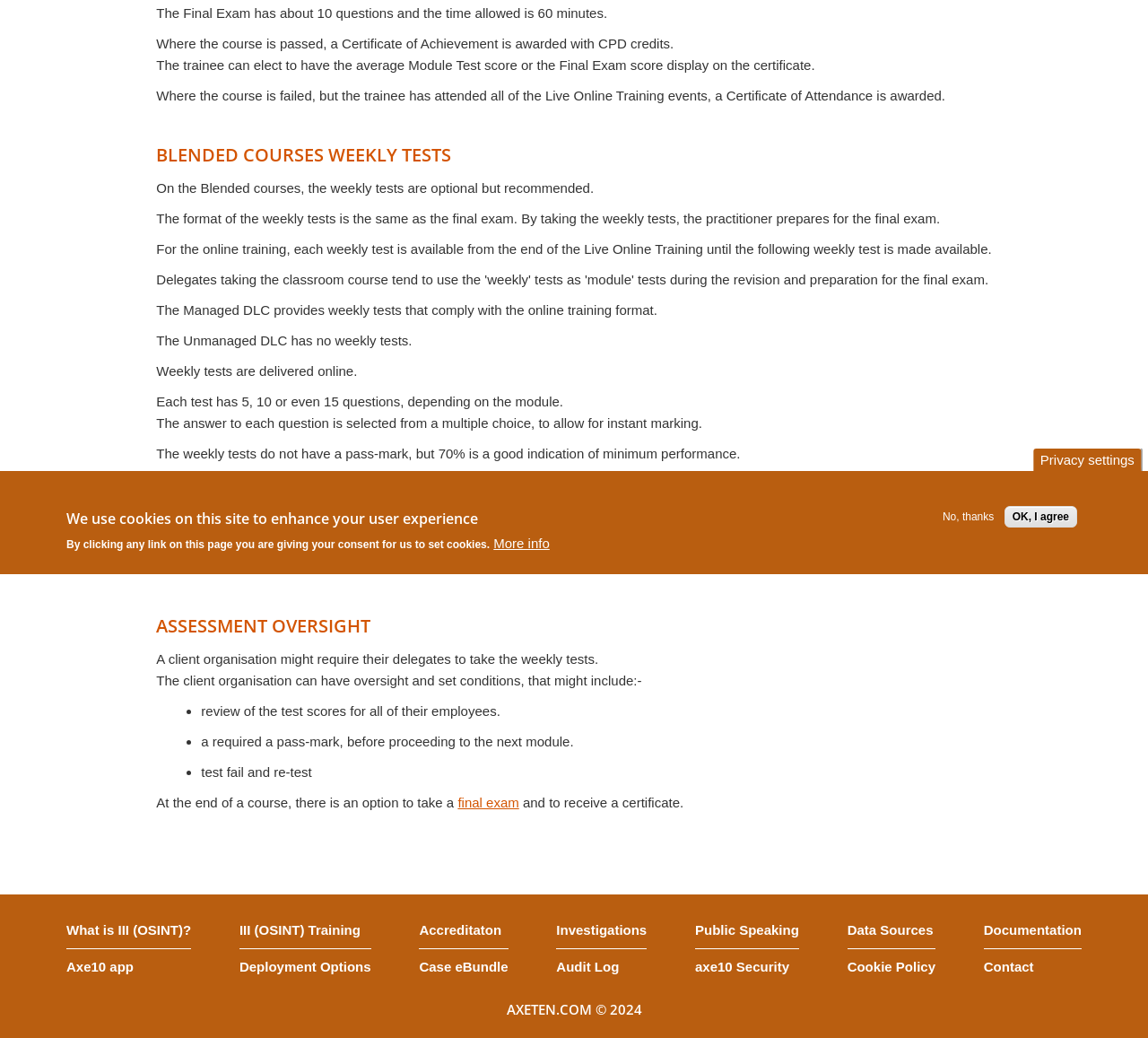Identify and provide the bounding box for the element described by: "Axe10 app".

[0.058, 0.924, 0.116, 0.939]